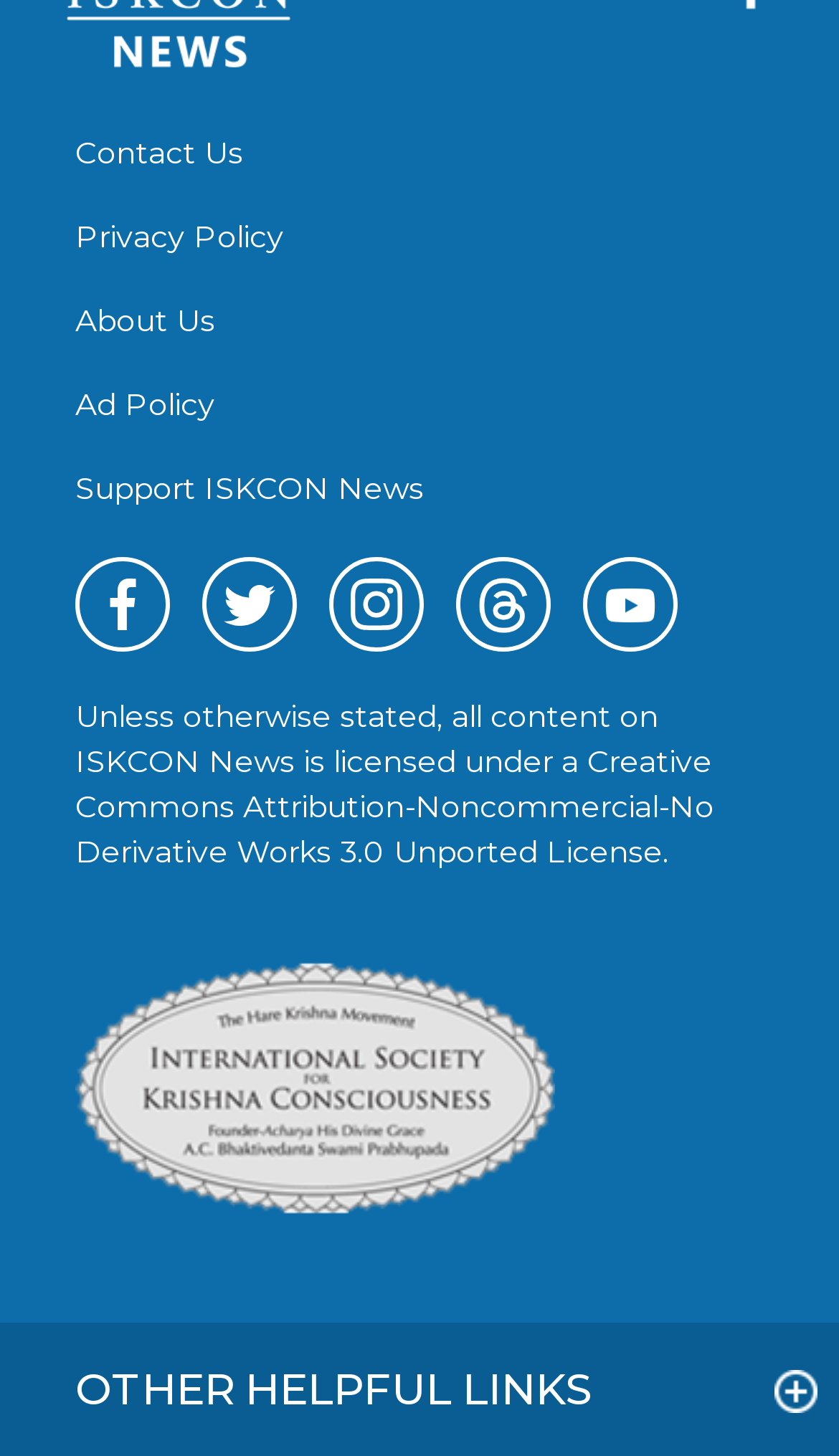Identify the bounding box coordinates of the section that should be clicked to achieve the task described: "Read About Us".

[0.09, 0.206, 0.256, 0.237]